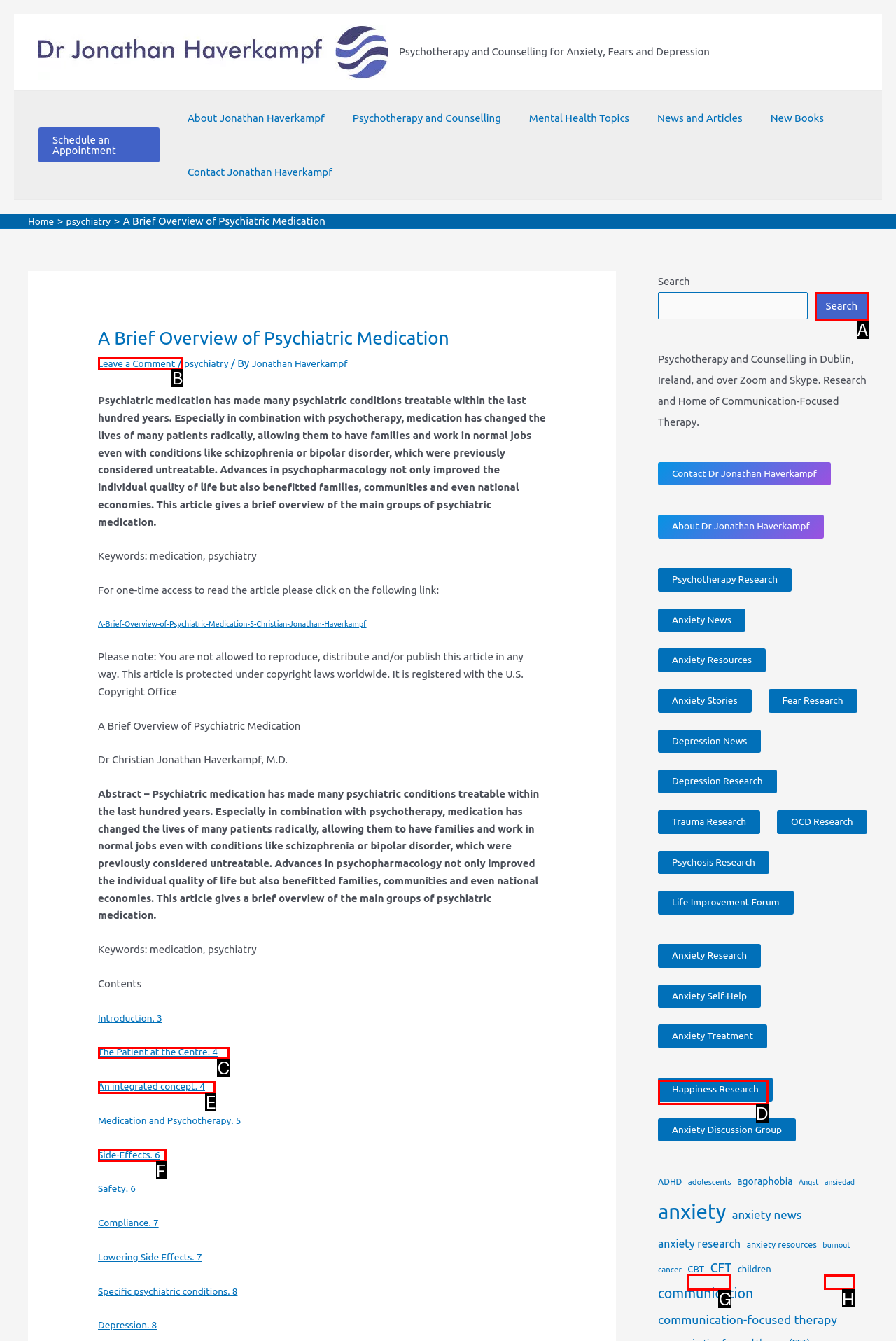Choose the HTML element that corresponds to the description: Search
Provide the answer by selecting the letter from the given choices.

A